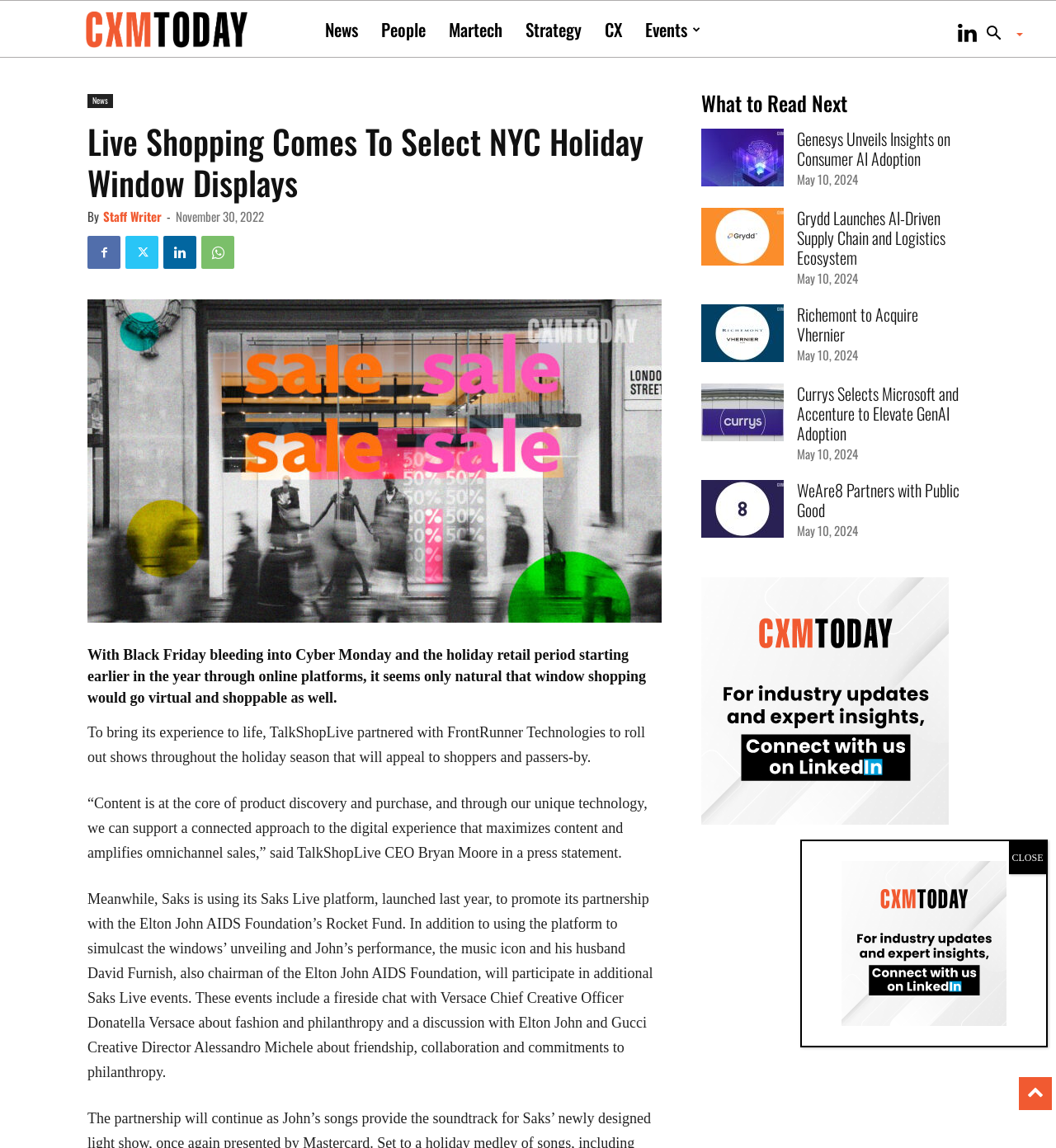How many icons are there in the search button?
Please answer the question with as much detail and depth as you can.

I looked at the search button and saw that it contains a single icon, which is a magnifying glass.